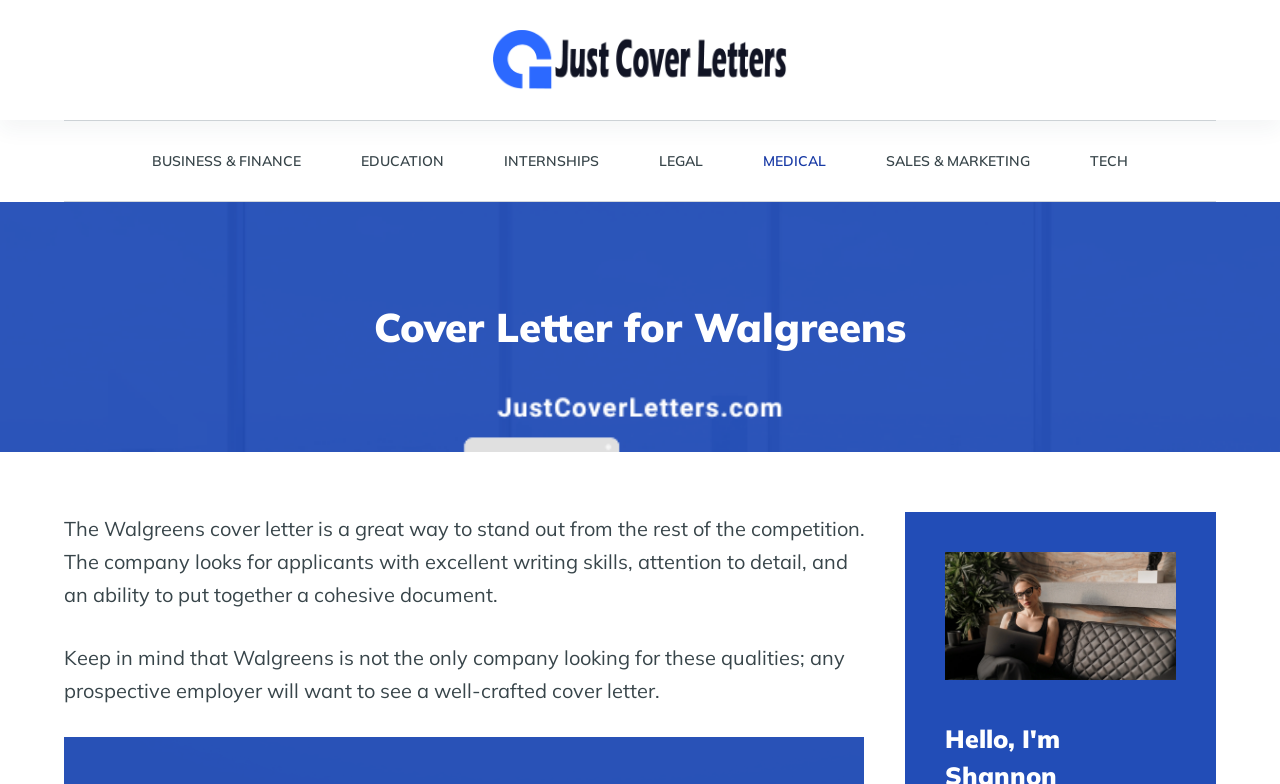What is the quality that Walgreens looks for in a cover letter?
Give a single word or phrase as your answer by examining the image.

Excellent writing skills